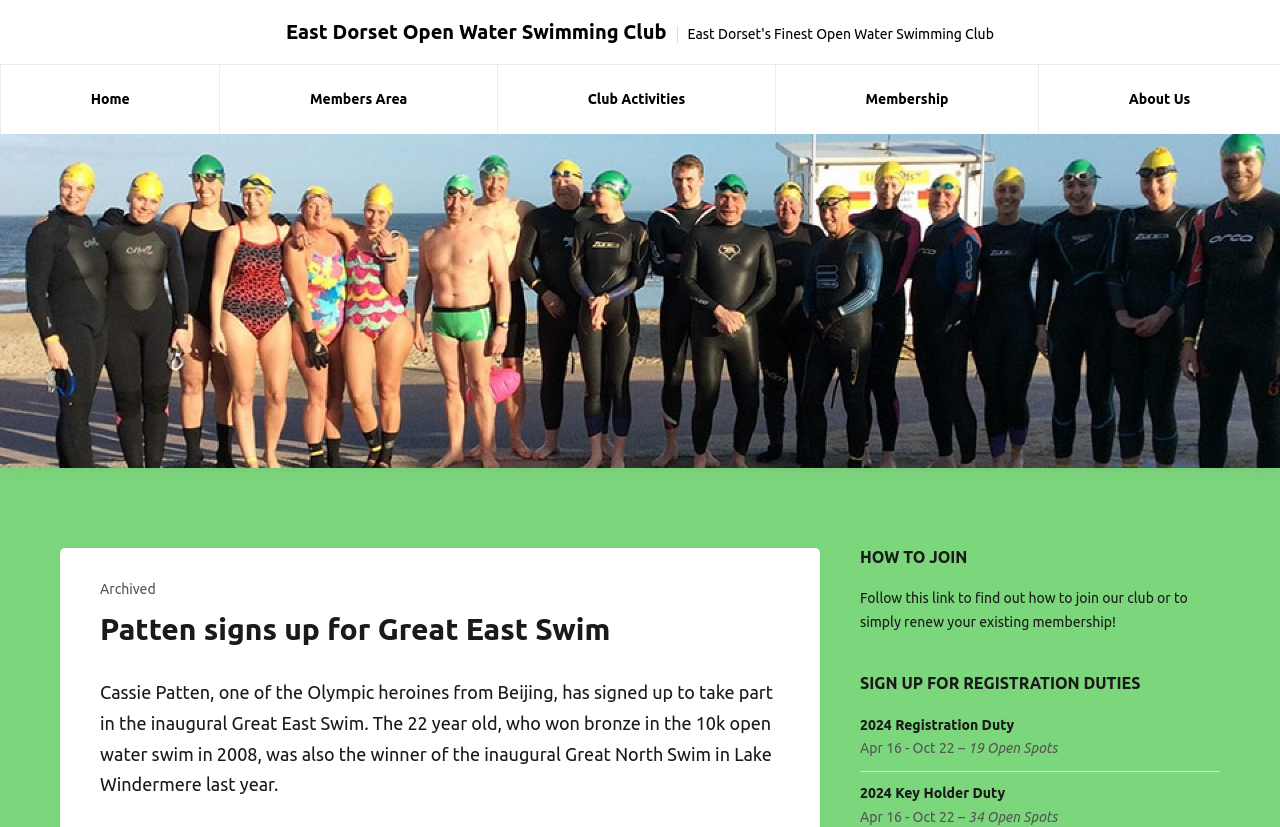Please find the bounding box for the following UI element description. Provide the coordinates in (top-left x, top-left y, bottom-right x, bottom-right y) format, with values between 0 and 1: Replacement Club Swim Hats

[0.173, 0.722, 0.378, 0.806]